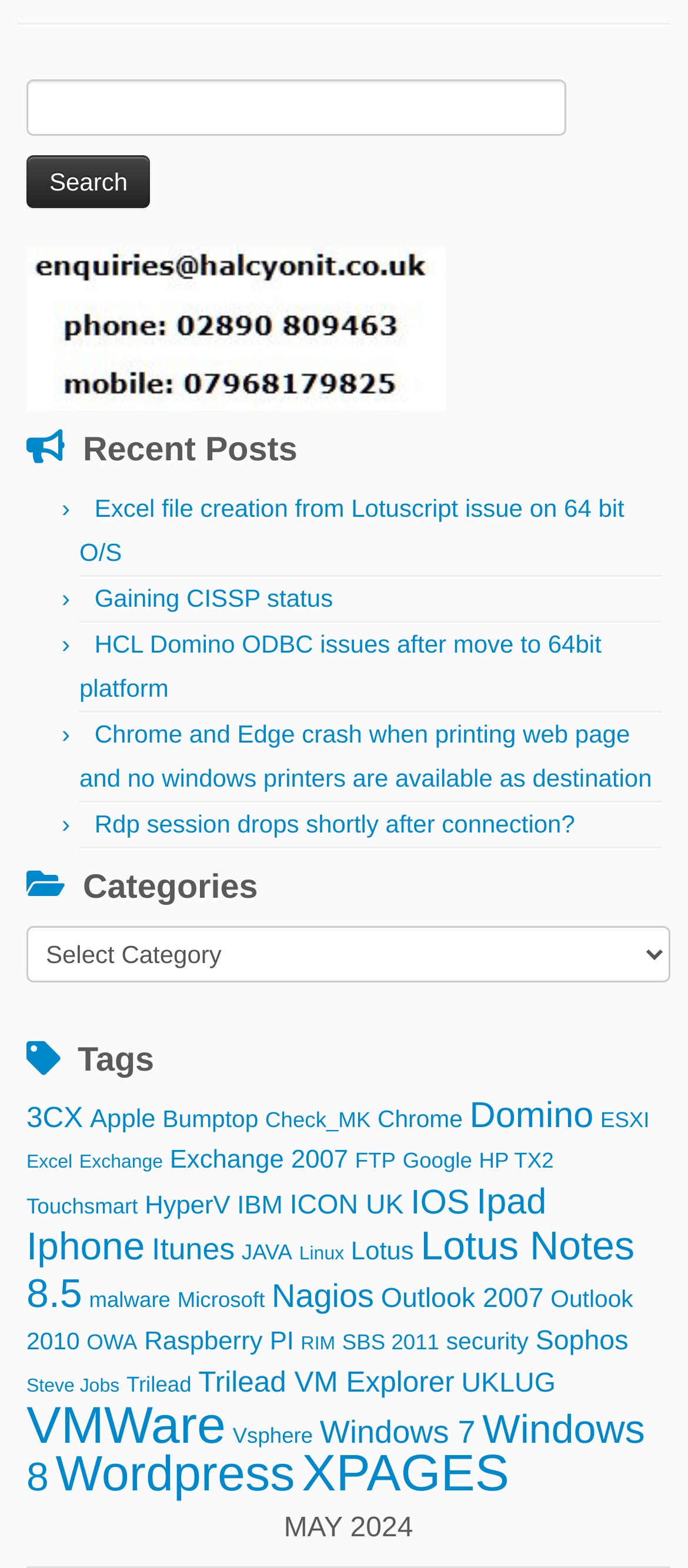Pinpoint the bounding box coordinates of the clickable area needed to execute the instruction: "View recent posts". The coordinates should be specified as four float numbers between 0 and 1, i.e., [left, top, right, bottom].

[0.038, 0.275, 0.974, 0.299]